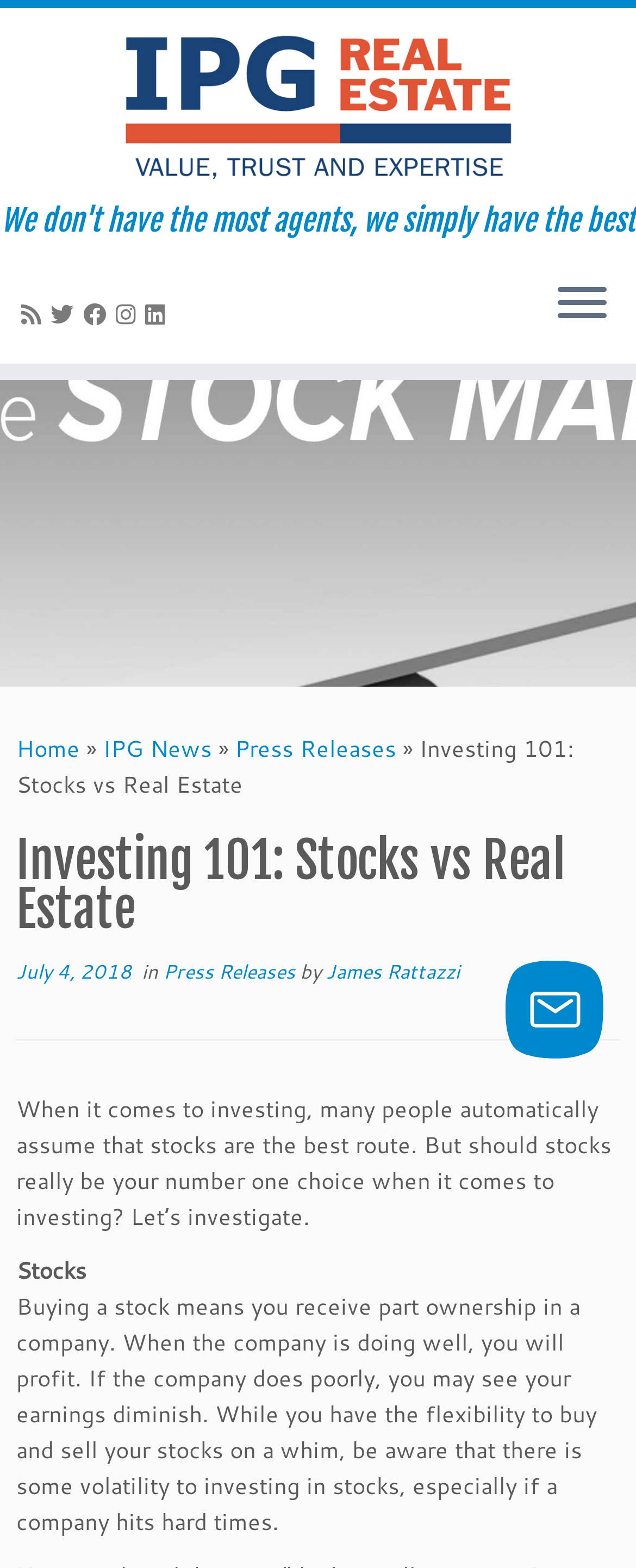Using the format (top-left x, top-left y, bottom-right x, bottom-right y), provide the bounding box coordinates for the described UI element. All values should be floating point numbers between 0 and 1: Press Releases

[0.256, 0.61, 0.472, 0.628]